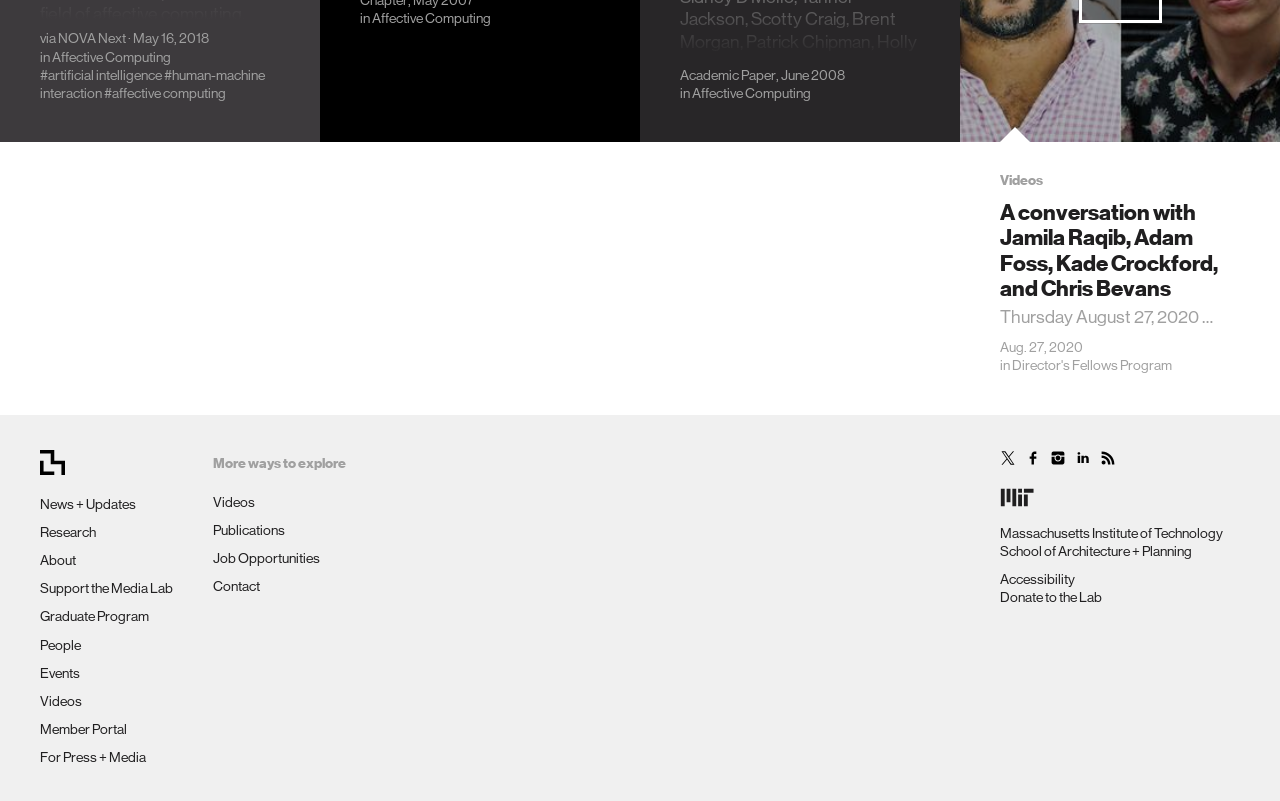How many links are there in the main navigation menu?
Use the information from the image to give a detailed answer to the question.

I counted the links in the main navigation menu, which starts with 'News + Updates' and ends with 'Member Portal', and found 11 links in total.